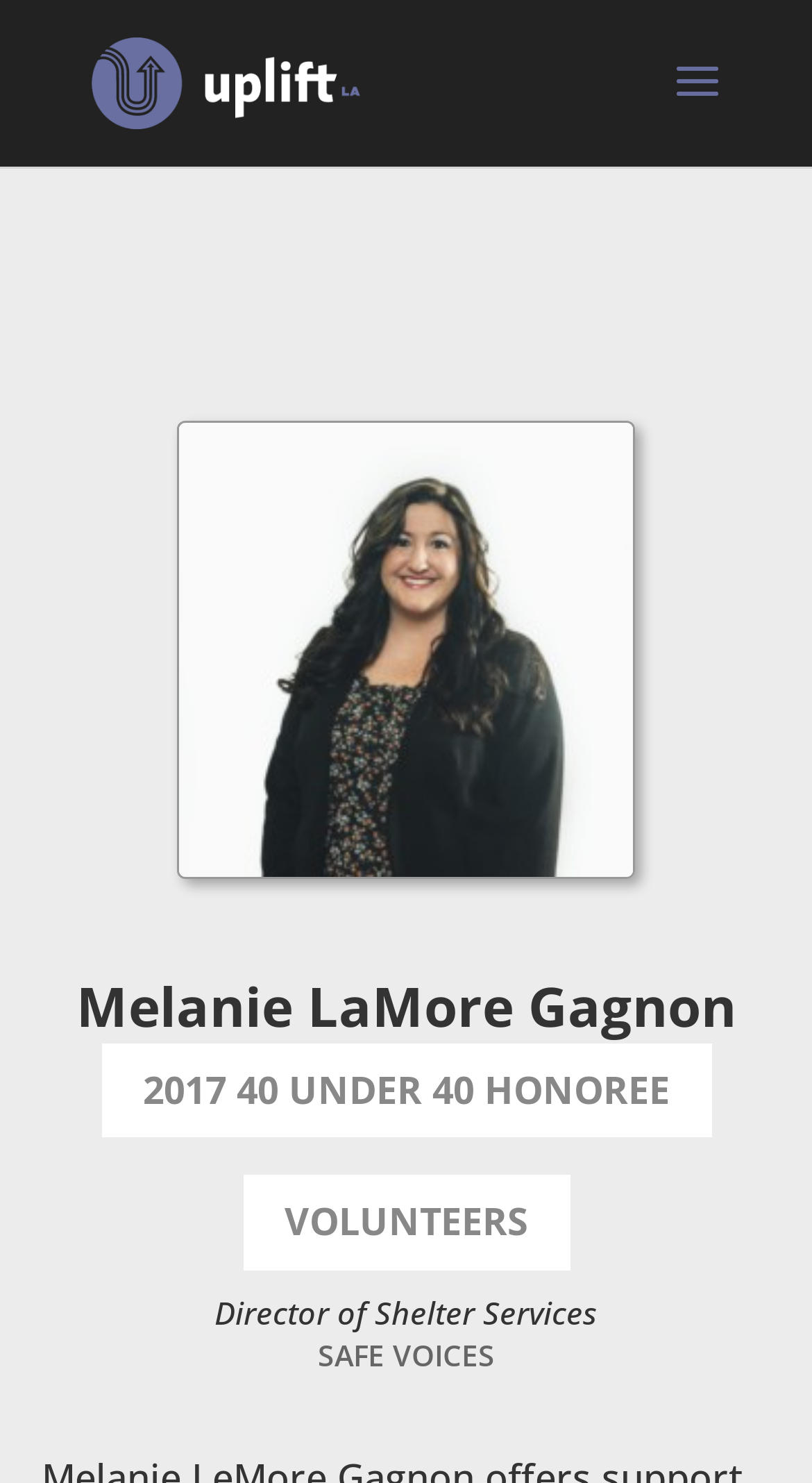Could you please study the image and provide a detailed answer to the question:
What is the category of the honoree's work?

I found the static text element 'VOLUNTEERS' which indicates the category of the honoree's work.